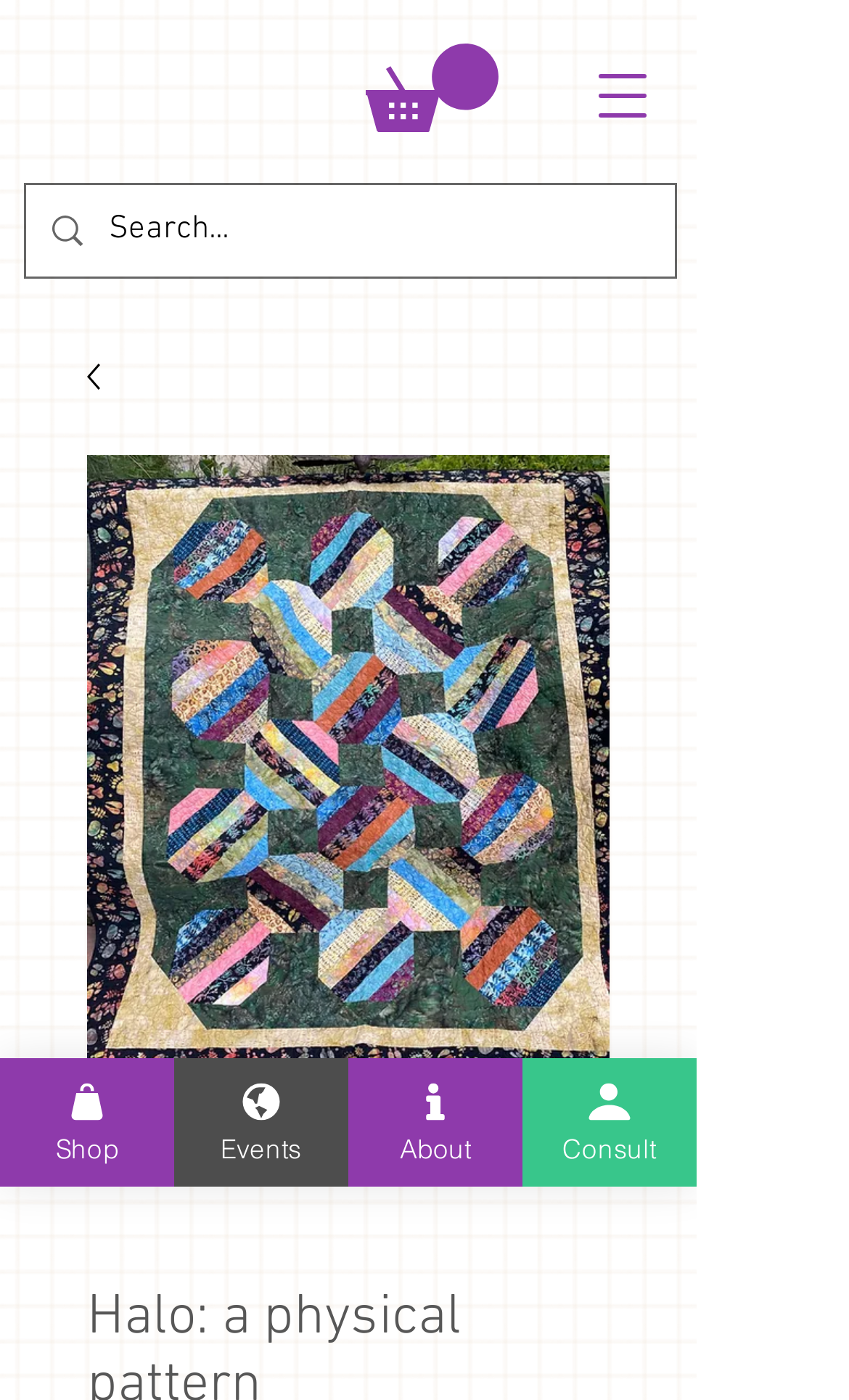How many images are there in the top section of the webpage?
Give a one-word or short-phrase answer derived from the screenshot.

2